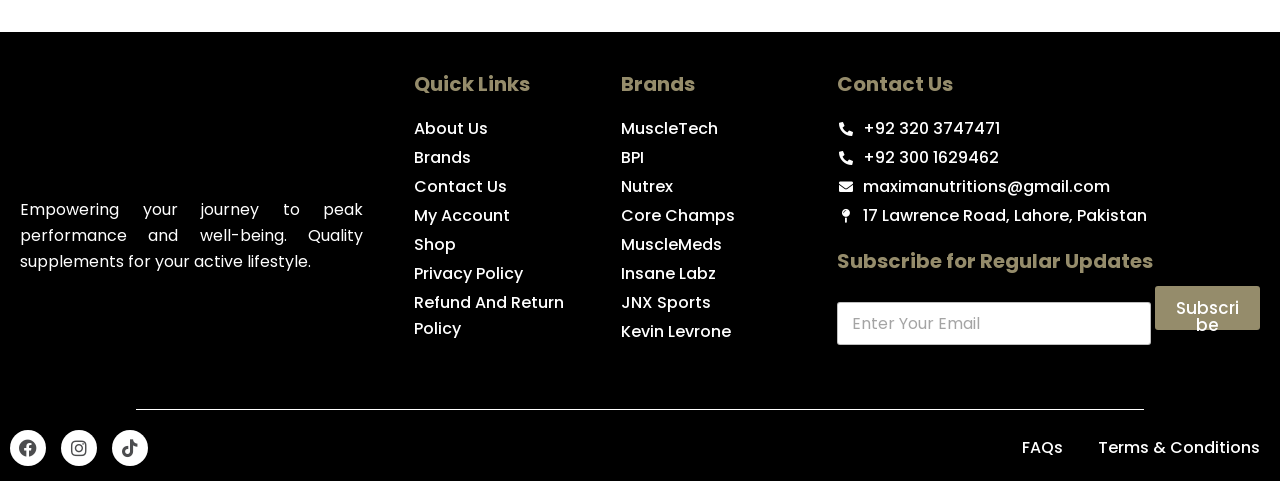Locate the bounding box coordinates of the clickable area to execute the instruction: "Subscribe for newsletter". Provide the coordinates as four float numbers between 0 and 1, represented as [left, top, right, bottom].

[0.902, 0.595, 0.984, 0.686]